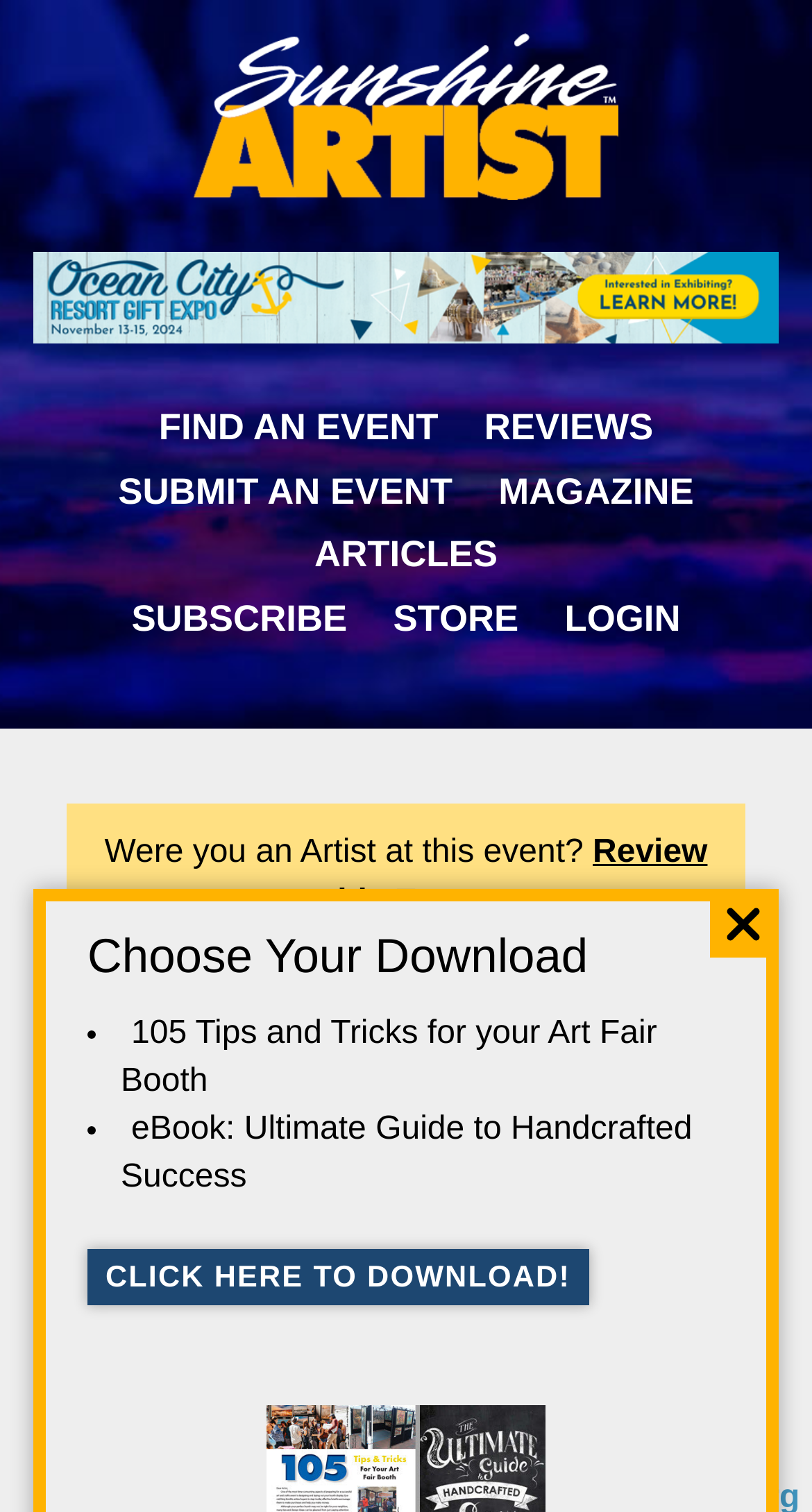Provide a comprehensive description of the webpage.

This webpage is about art exhibitions and events, specifically focused on providing resources for artists and makers to sell their art and crafts. At the top, there is a logo and a link to "Sunshine Artist" on the left, and a navigation menu with links to "FIND AN EVENT", "REVIEWS", "SUBMIT AN EVENT", "MAGAZINE", "ARTICLES", "SUBSCRIBE", "STORE", and "LOGIN" on the right.

Below the navigation menu, there is a section with information about a specific event, "Art in Wilder Park". This section includes details such as the application status, deadlines, and event dates. There is also a link to review the event.

On the right side of the page, there is a section with a heading "Choose Your Download" and a list of downloadable resources, including an eBook and a guide to art fair booths. Each resource has a brief description and a link to download.

At the bottom of the page, there is a footer section with additional information about the event, including the location, application fee, and website. There is also an image on the right side of the footer section.

Overall, the webpage appears to be a resource hub for artists and makers, providing information about events, exhibitions, and resources to help them succeed in their craft.